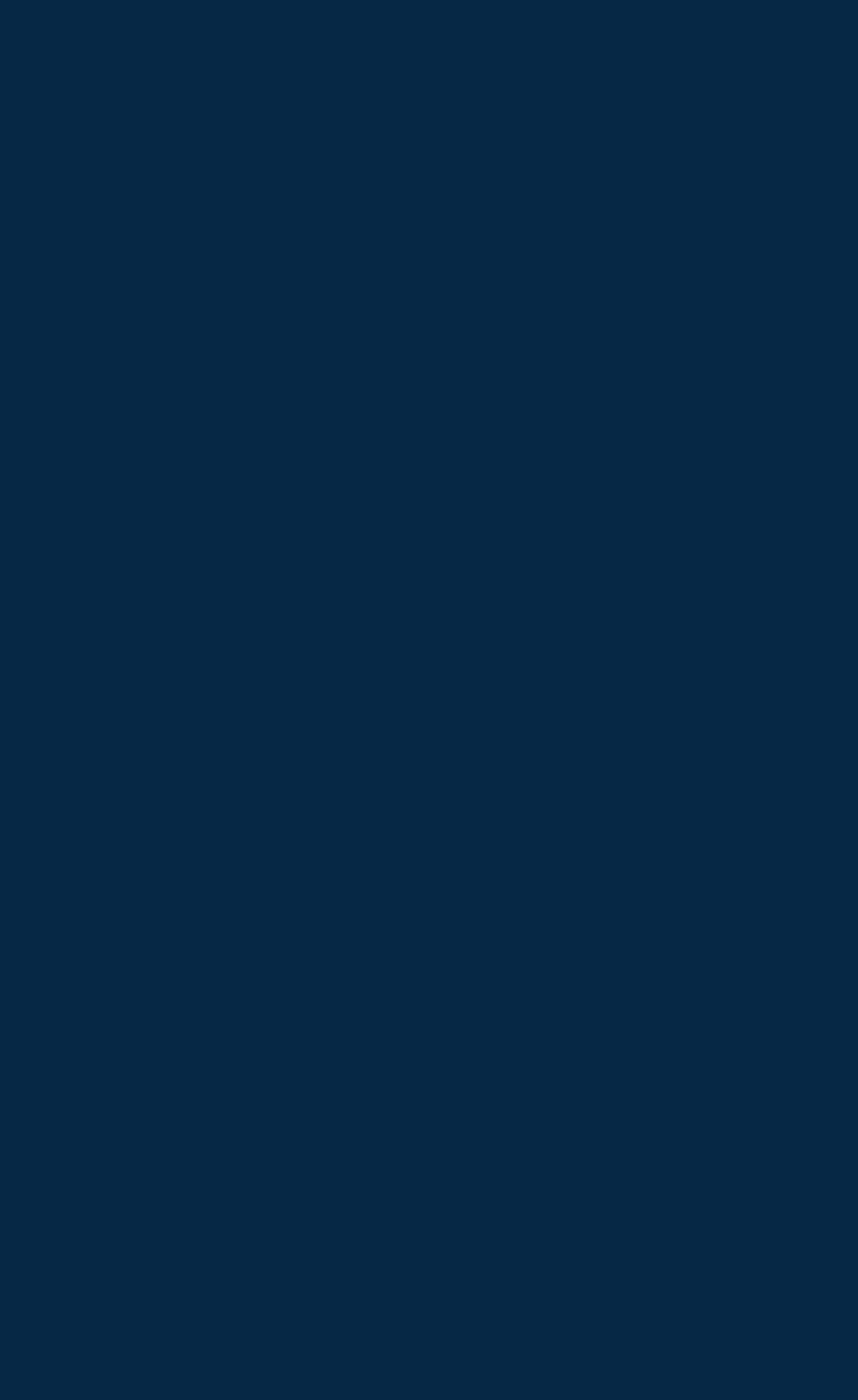Identify the bounding box coordinates for the region of the element that should be clicked to carry out the instruction: "view page 2". The bounding box coordinates should be four float numbers between 0 and 1, i.e., [left, top, right, bottom].

[0.38, 0.233, 0.434, 0.261]